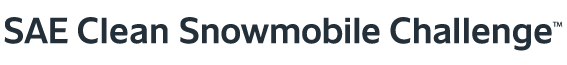Generate a detailed caption for the image.

The image features the logo for the SAE Clean Snowmobile Challenge™, an innovative competition aimed at promoting environmentally friendly snowmobiles. This image symbolizes the event's commitment to sustainability and engineering excellence, encouraging student teams to create cleaner, more efficient snowmobile designs. The logo prominently displays the name of the challenge, reinforcing its focus on the goals of reducing emissions and enhancing performance within the snowmobiling community. The challenge serves as a platform for aspiring engineers to showcase their skills while addressing critical environmental issues.